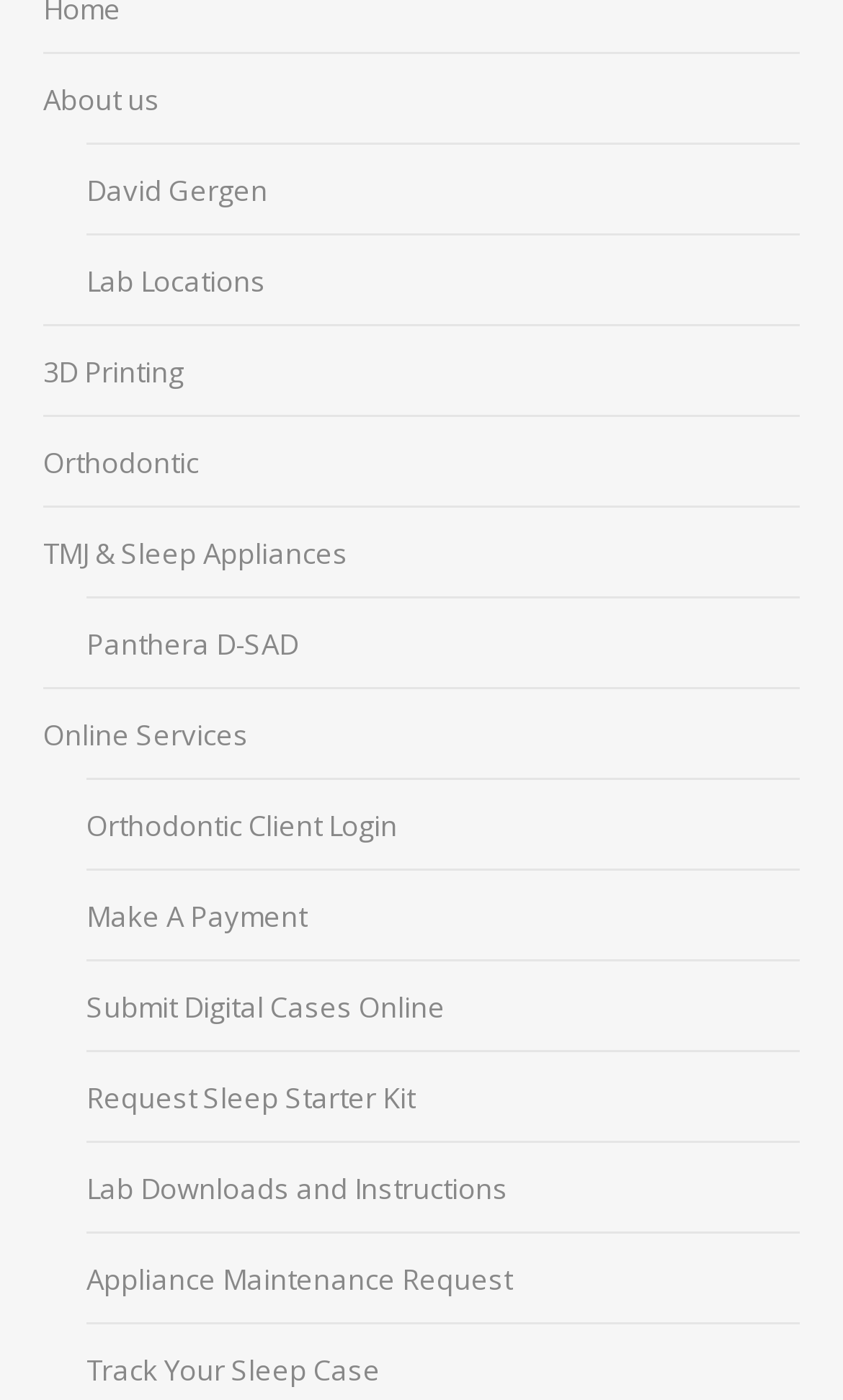Specify the bounding box coordinates for the region that must be clicked to perform the given instruction: "Login as an orthodontic client".

[0.103, 0.576, 0.51, 0.603]